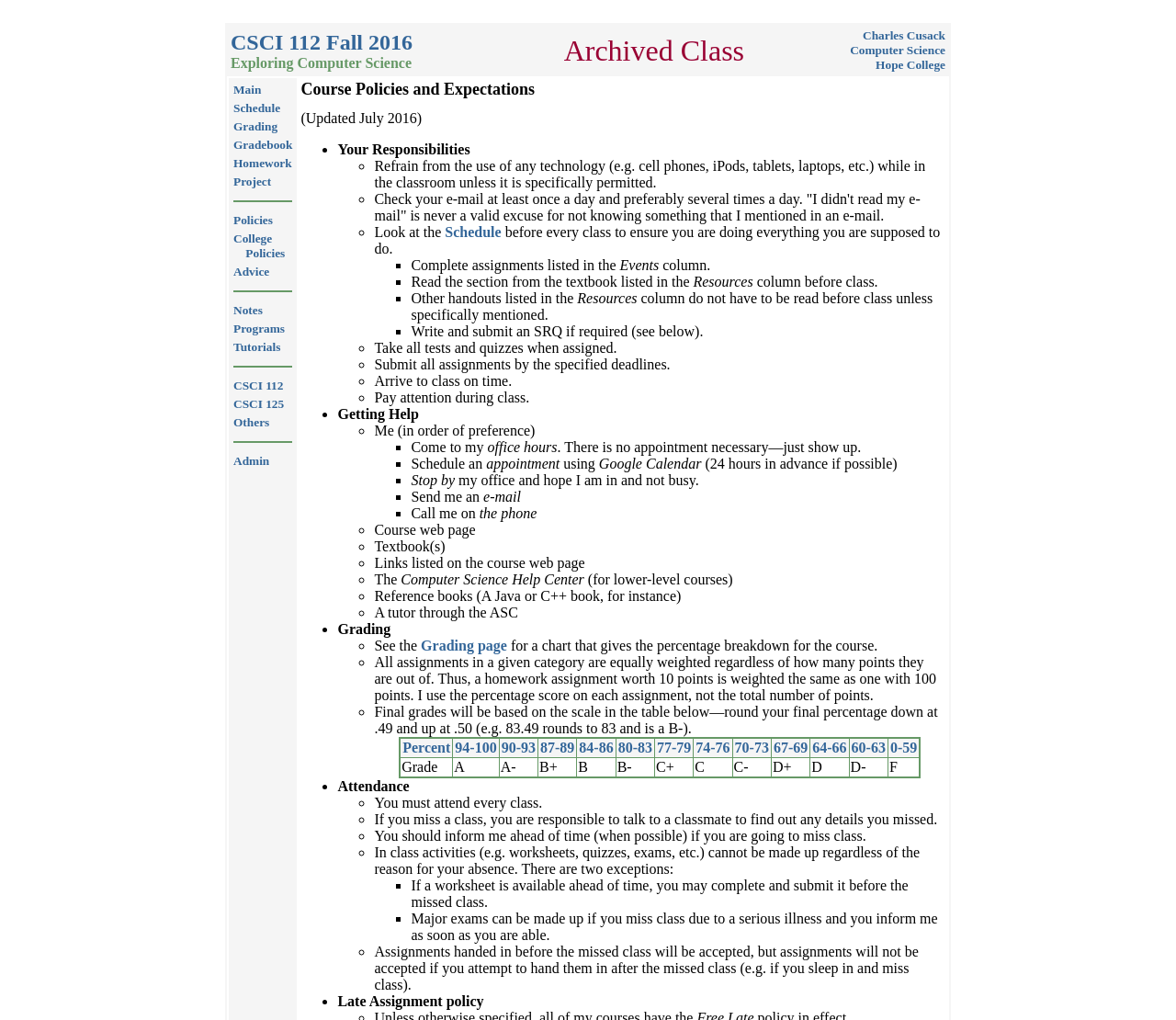Using the details from the image, please elaborate on the following question: How many links are in the 'Charles Cusack Computer Science Hope College' table cell?

In the 'Charles Cusack Computer Science Hope College' table cell, there are three links: 'Charles Cusack', 'Computer Science', and 'Hope College'.